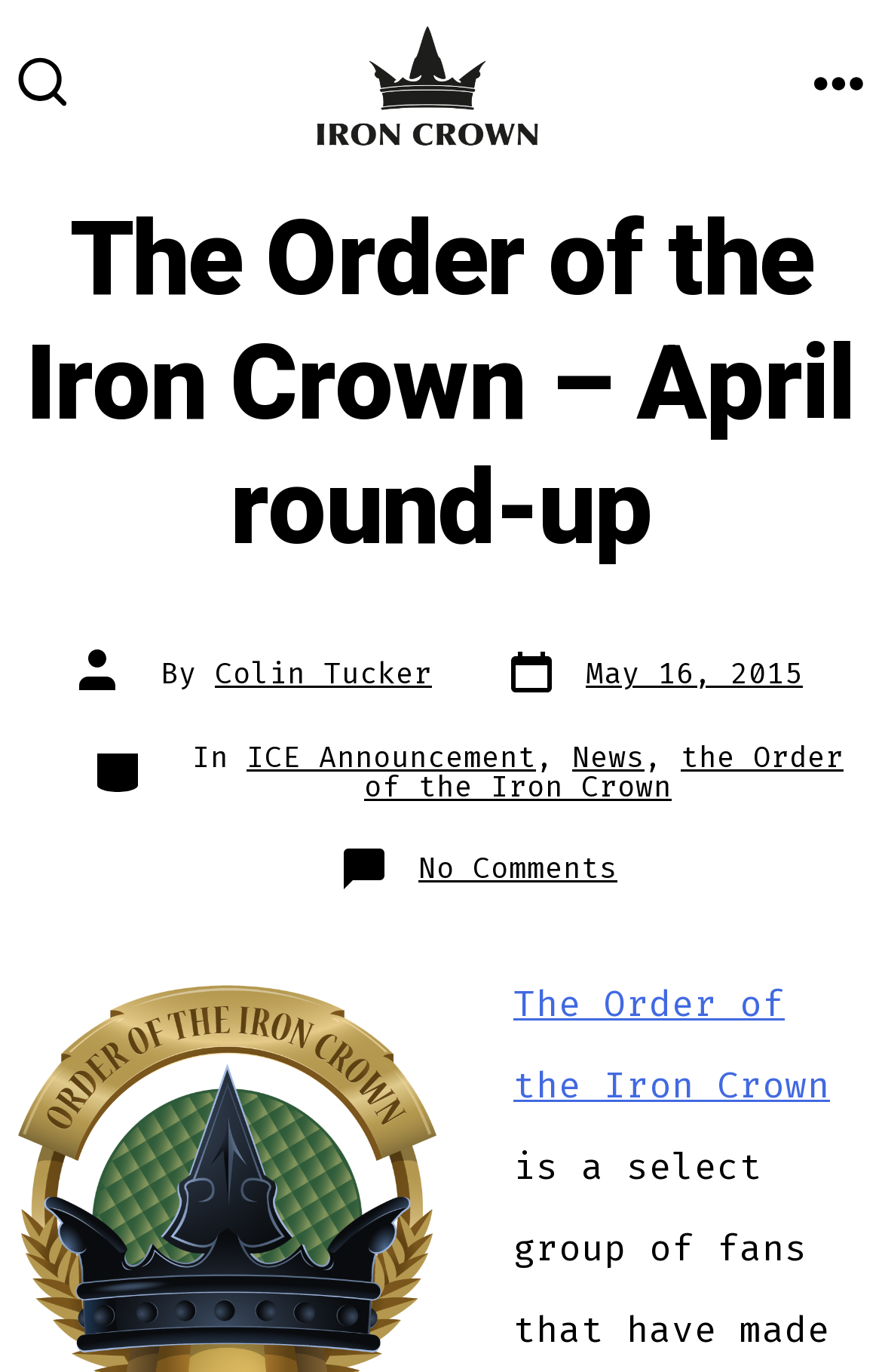What is the title of the article?
Based on the image, please offer an in-depth response to the question.

I found the title by looking at the heading element which contains the text 'The Order of the Iron Crown – April round-up'.